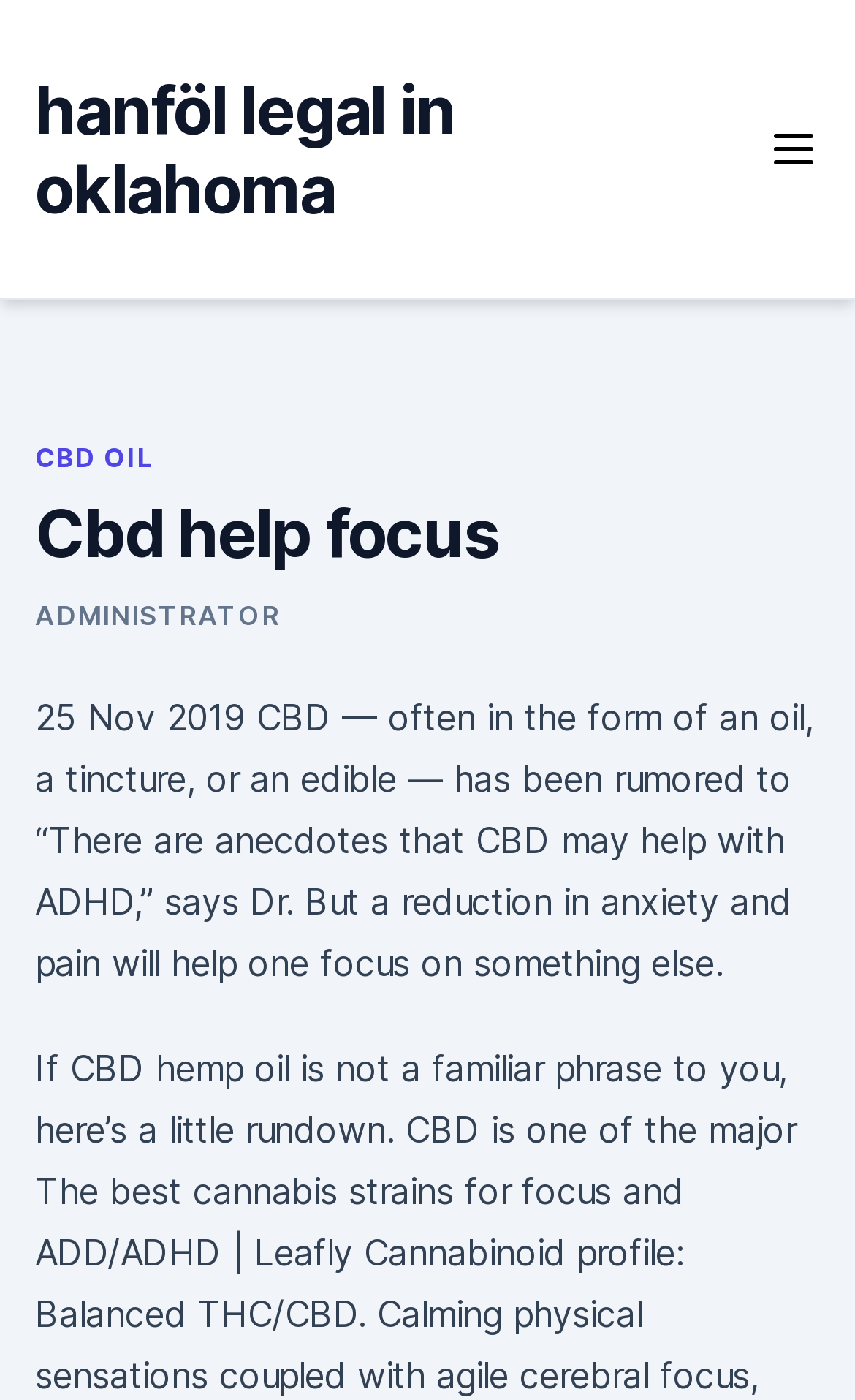What is the topic of the article?
From the image, respond using a single word or phrase.

CBD and focus